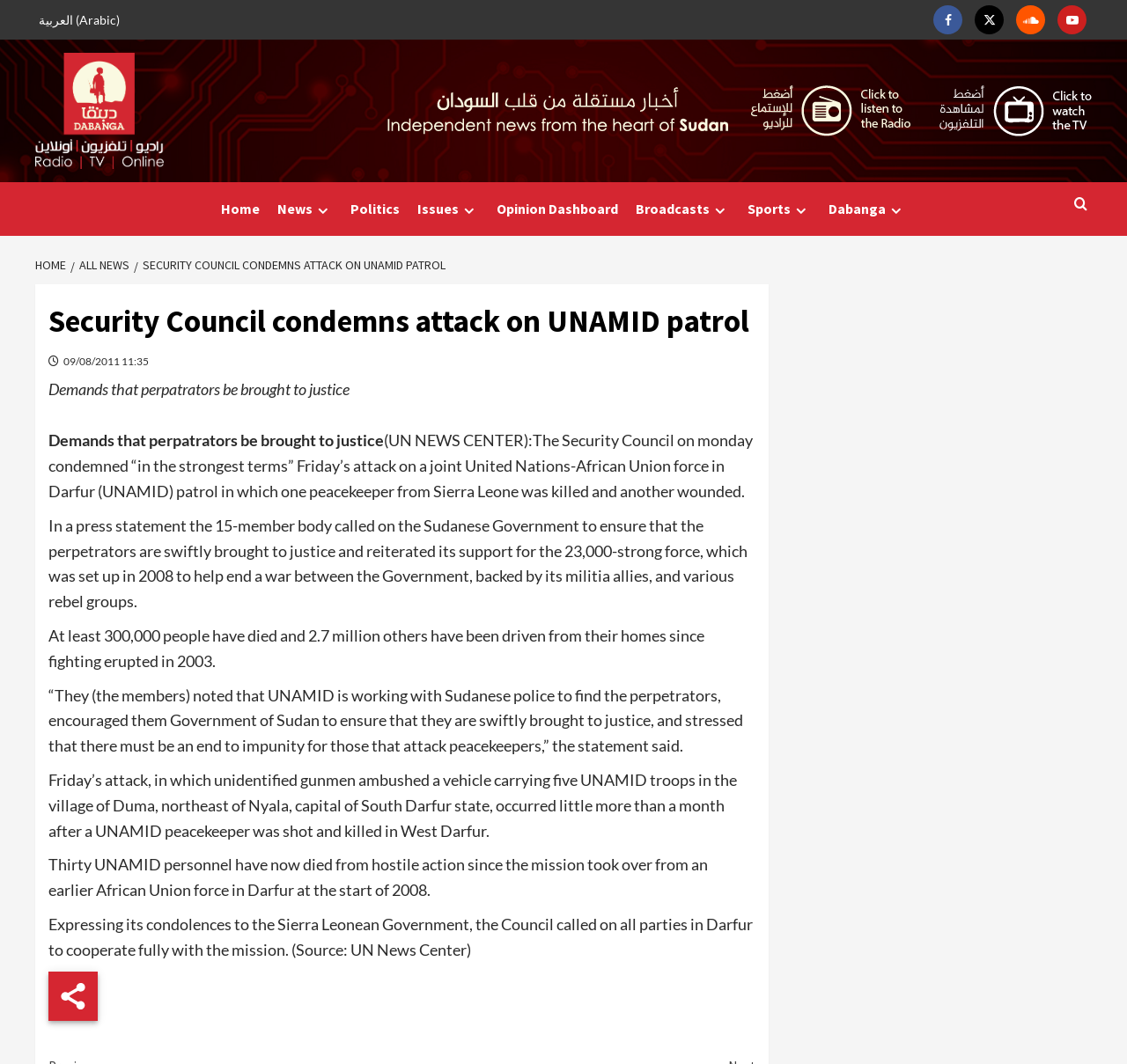Identify the bounding box for the given UI element using the description provided. Coordinates should be in the format (top-left x, top-left y, bottom-right x, bottom-right y) and must be between 0 and 1. Here is the description: alt="Dabanga Radio TV Online"

[0.031, 0.05, 0.145, 0.159]